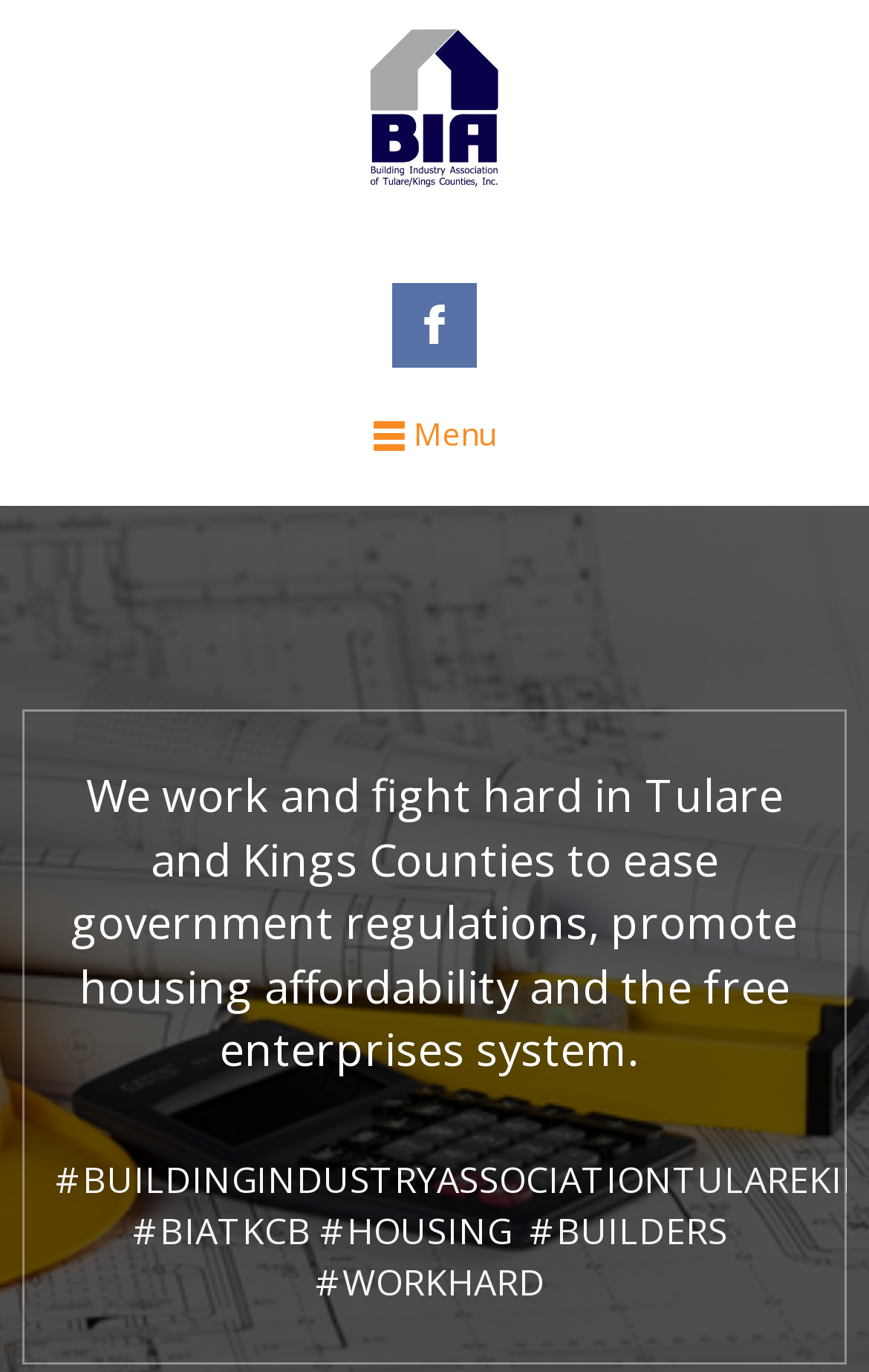Determine the bounding box for the UI element that matches this description: "Menu".

[0.051, 0.3, 0.949, 0.335]